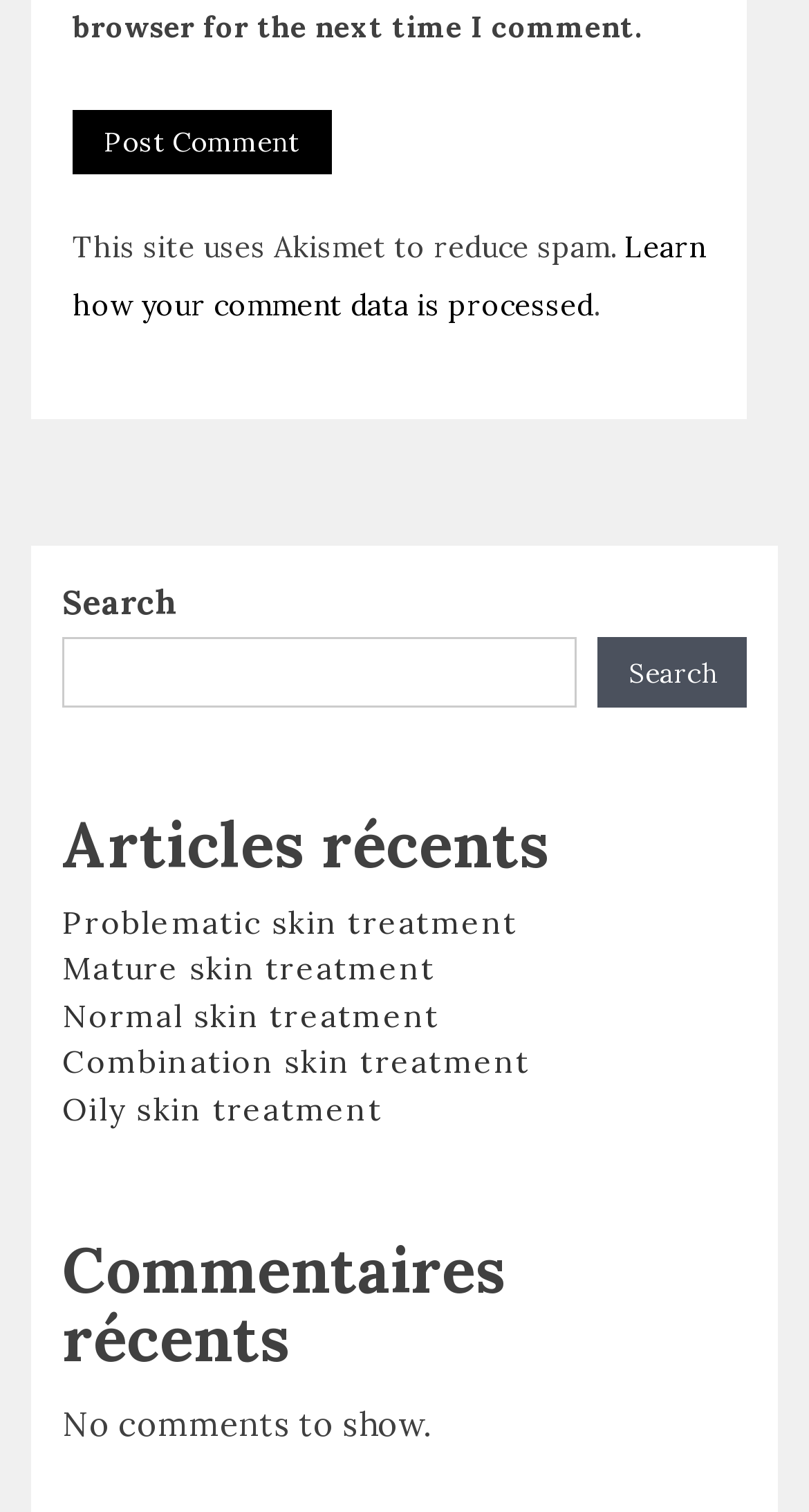What is the current status of comments?
Please answer the question with as much detail and depth as you can.

The static text 'No comments to show.' indicates that there are currently no comments to display on the website.